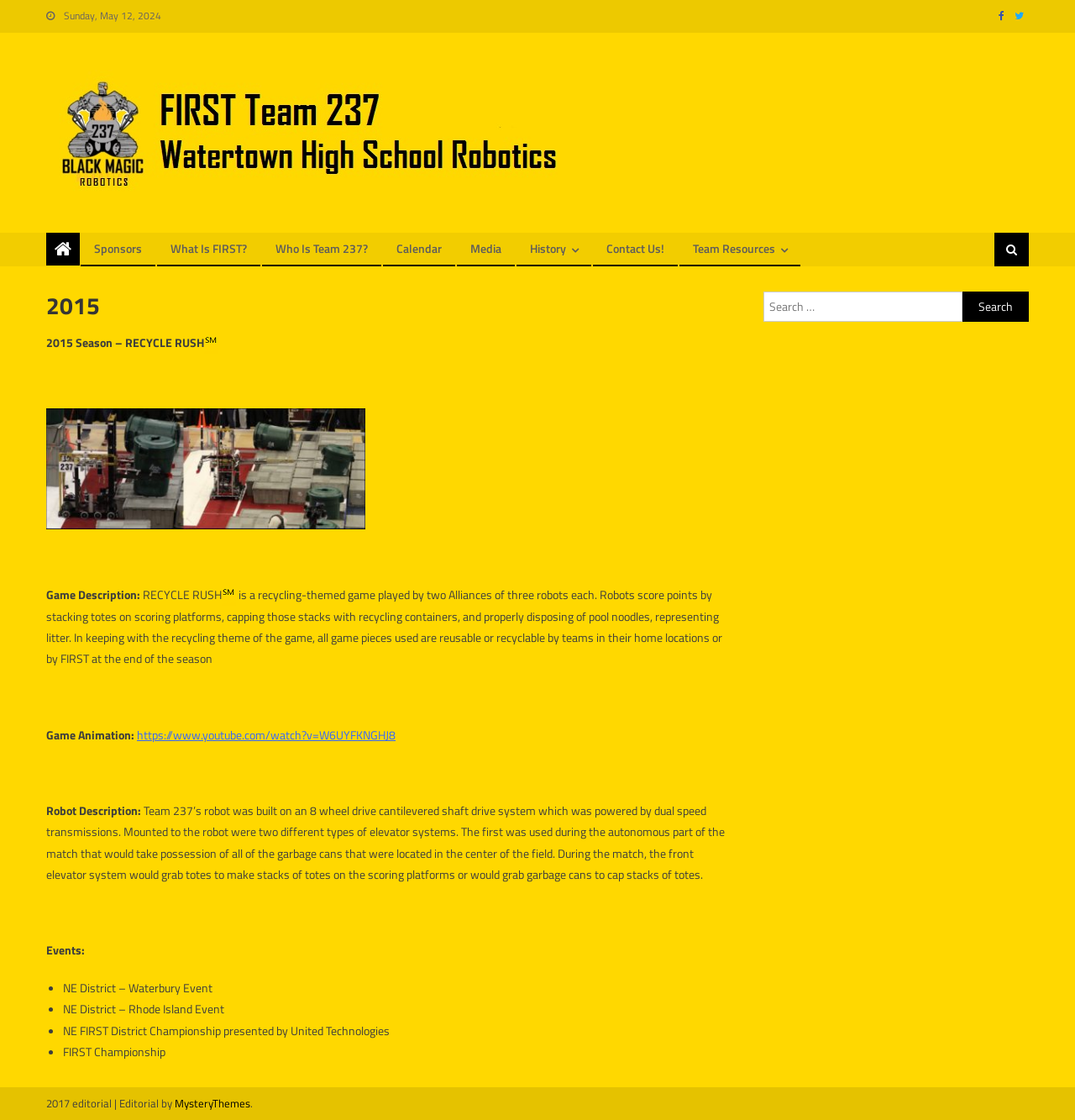Determine the bounding box coordinates for the clickable element required to fulfill the instruction: "Search for something". Provide the coordinates as four float numbers between 0 and 1, i.e., [left, top, right, bottom].

[0.71, 0.26, 0.895, 0.287]